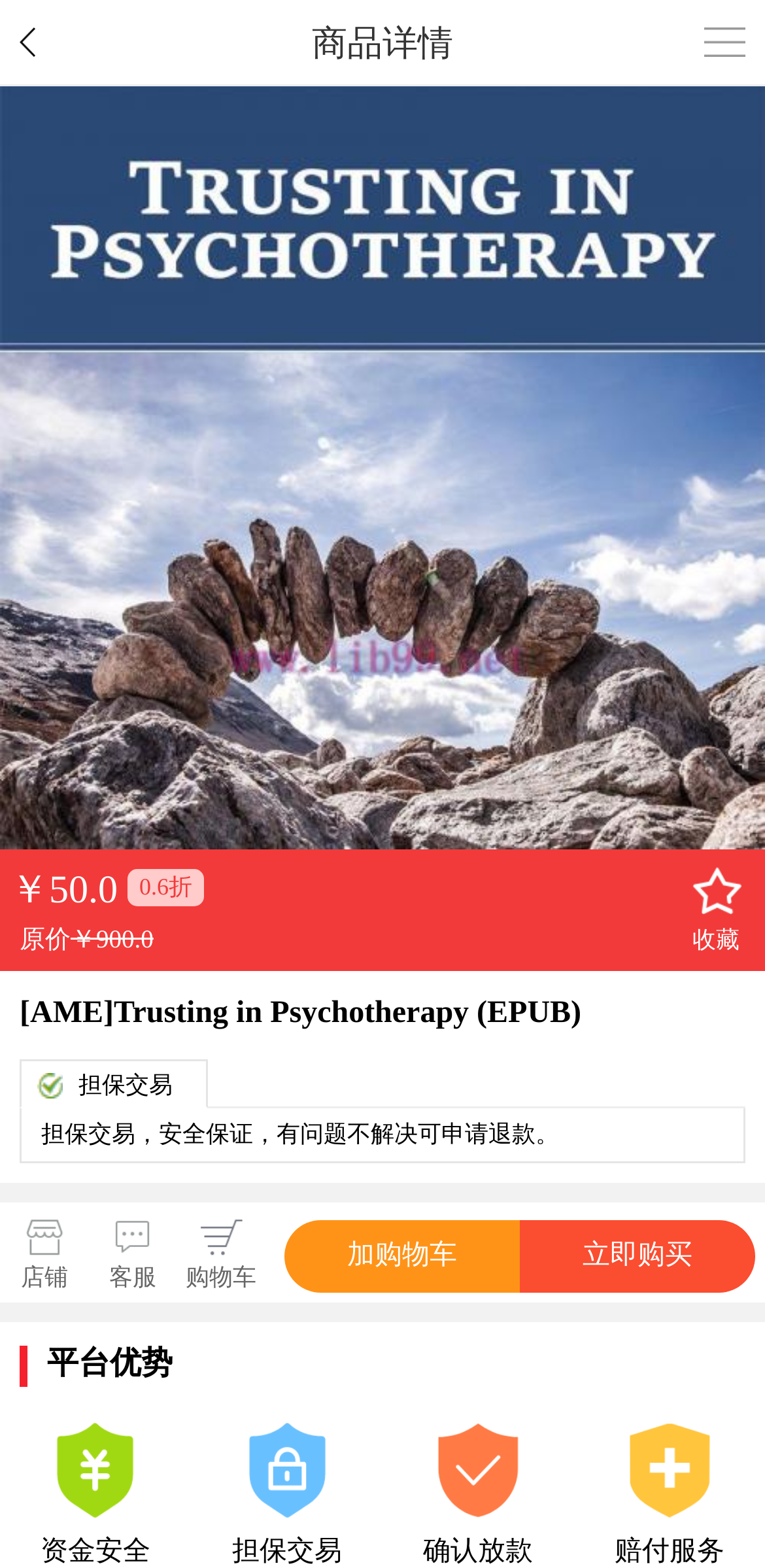Identify the bounding box coordinates of the specific part of the webpage to click to complete this instruction: "go to the store page".

[0.027, 0.791, 0.088, 0.823]